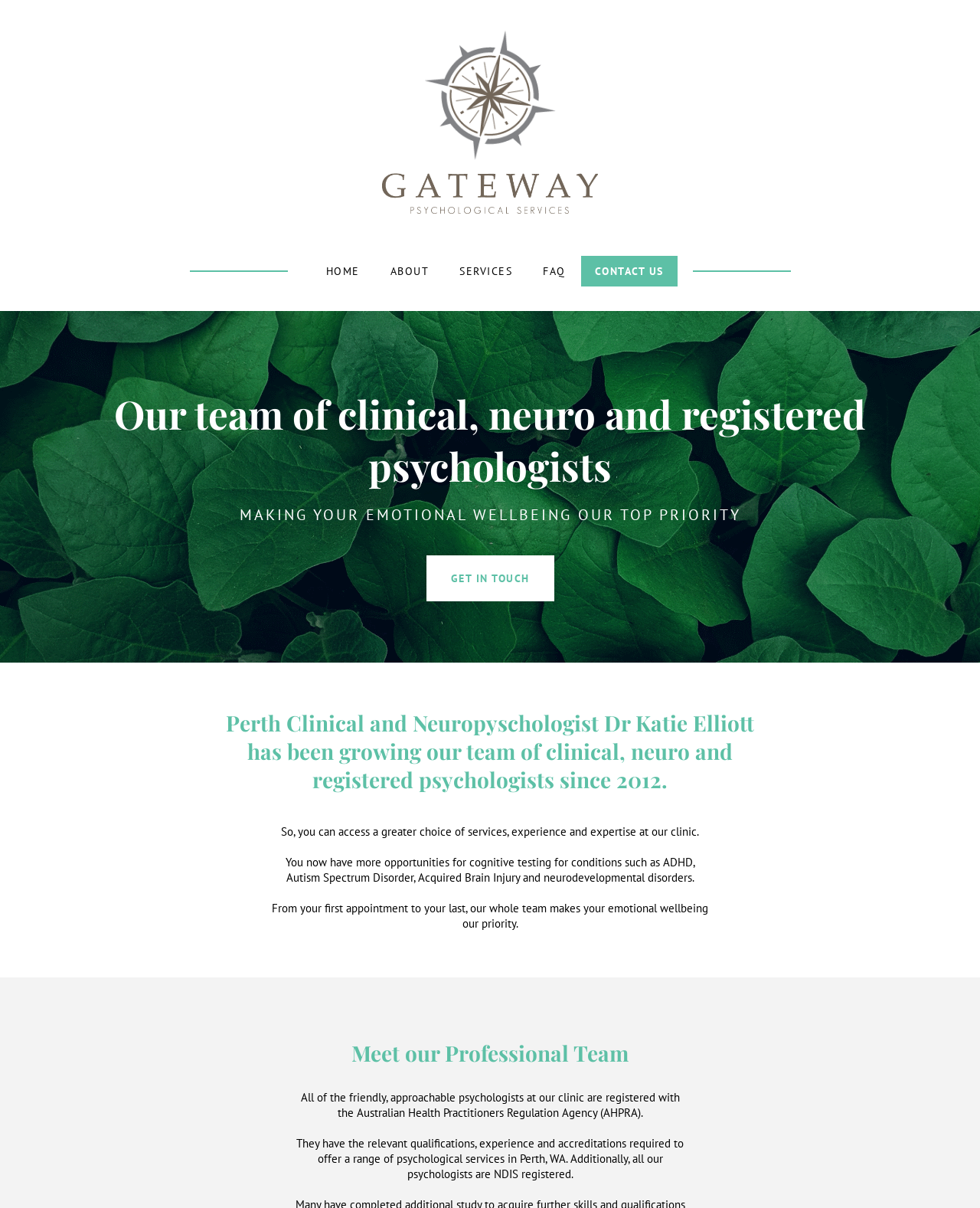Find and generate the main title of the webpage.

Our team of clinical, neuro and registered psychologists